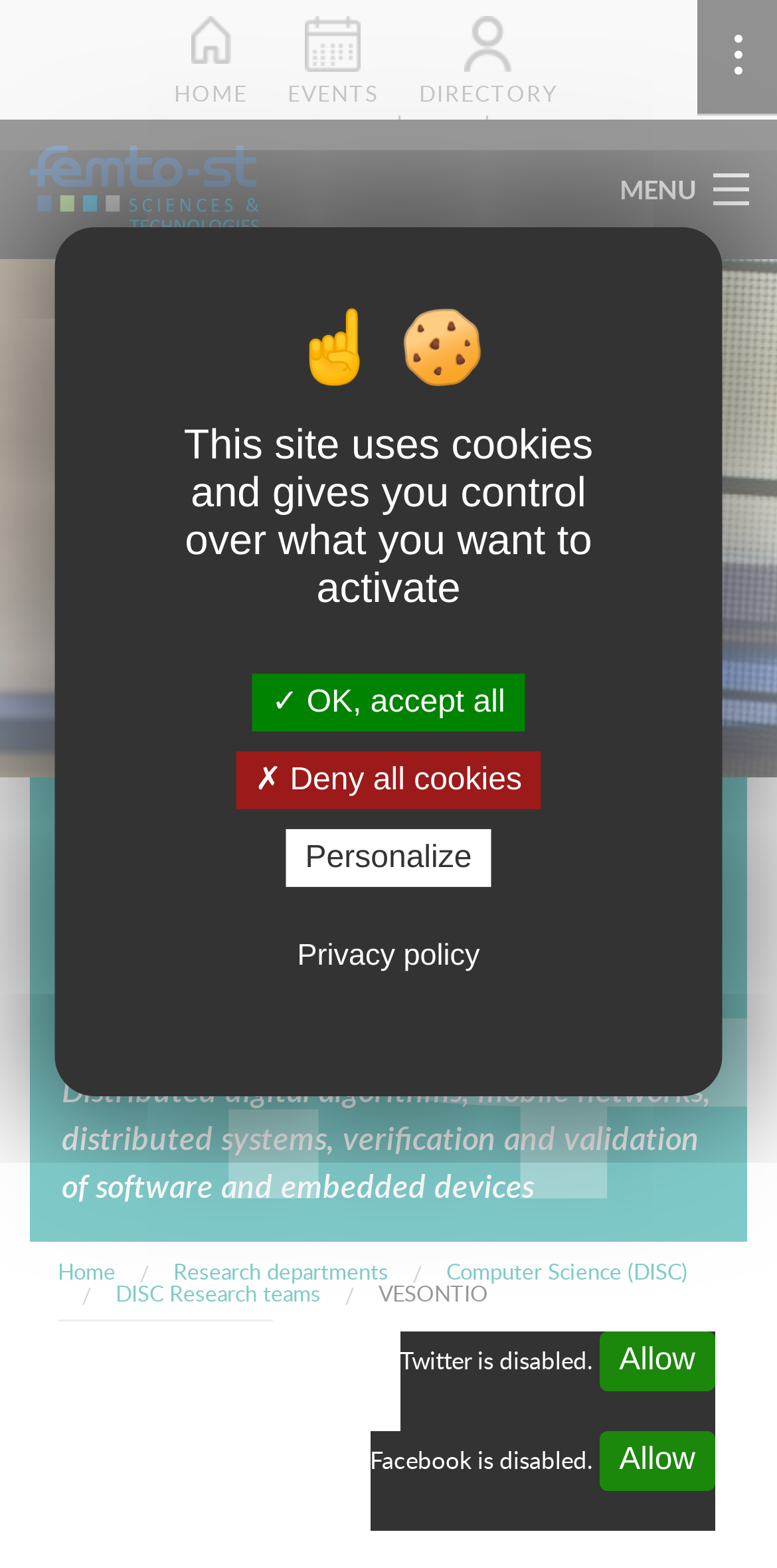Identify the bounding box coordinates for the element that needs to be clicked to fulfill this instruction: "Search for something". Provide the coordinates in the format of four float numbers between 0 and 1: [left, top, right, bottom].

[0.535, 0.085, 0.586, 0.123]